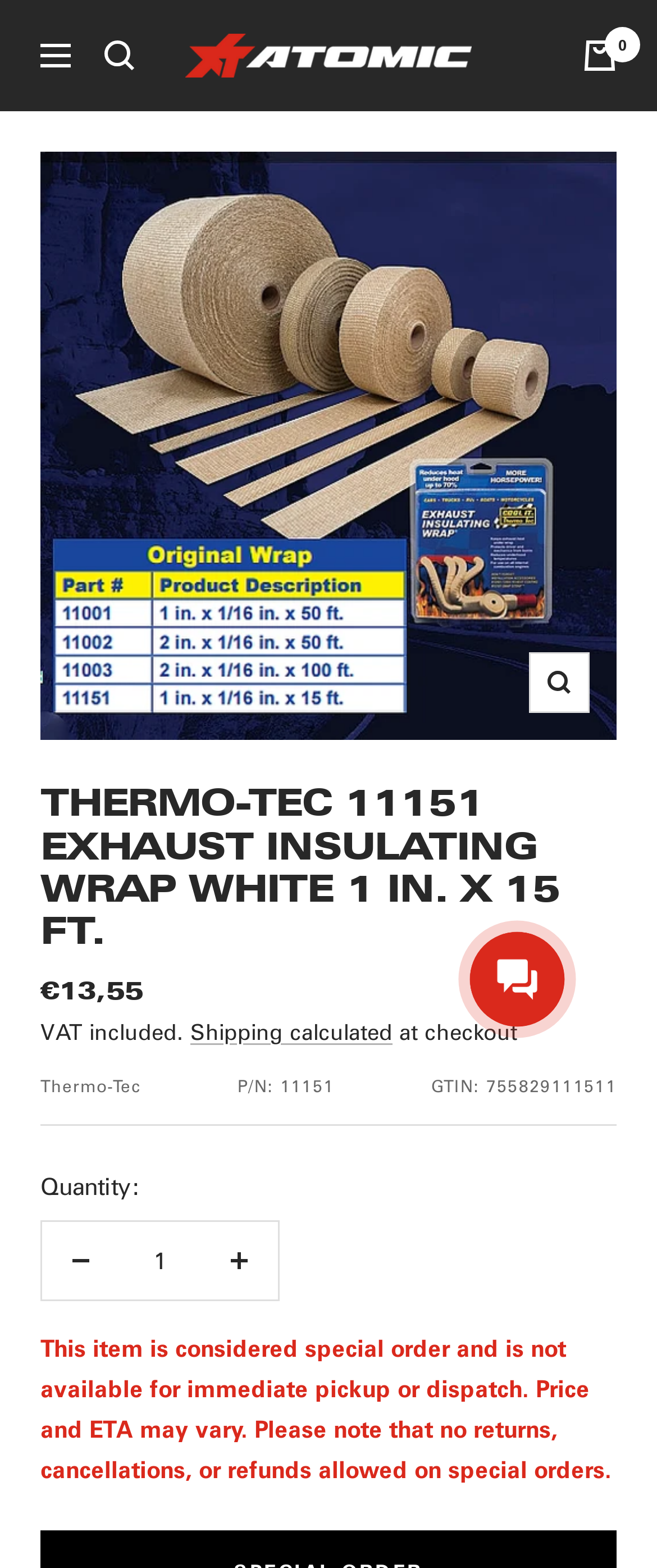Please identify the primary heading on the webpage and return its text.

THERMO-TEC 11151 EXHAUST INSULATING WRAP WHITE 1 IN. X 15 FT.